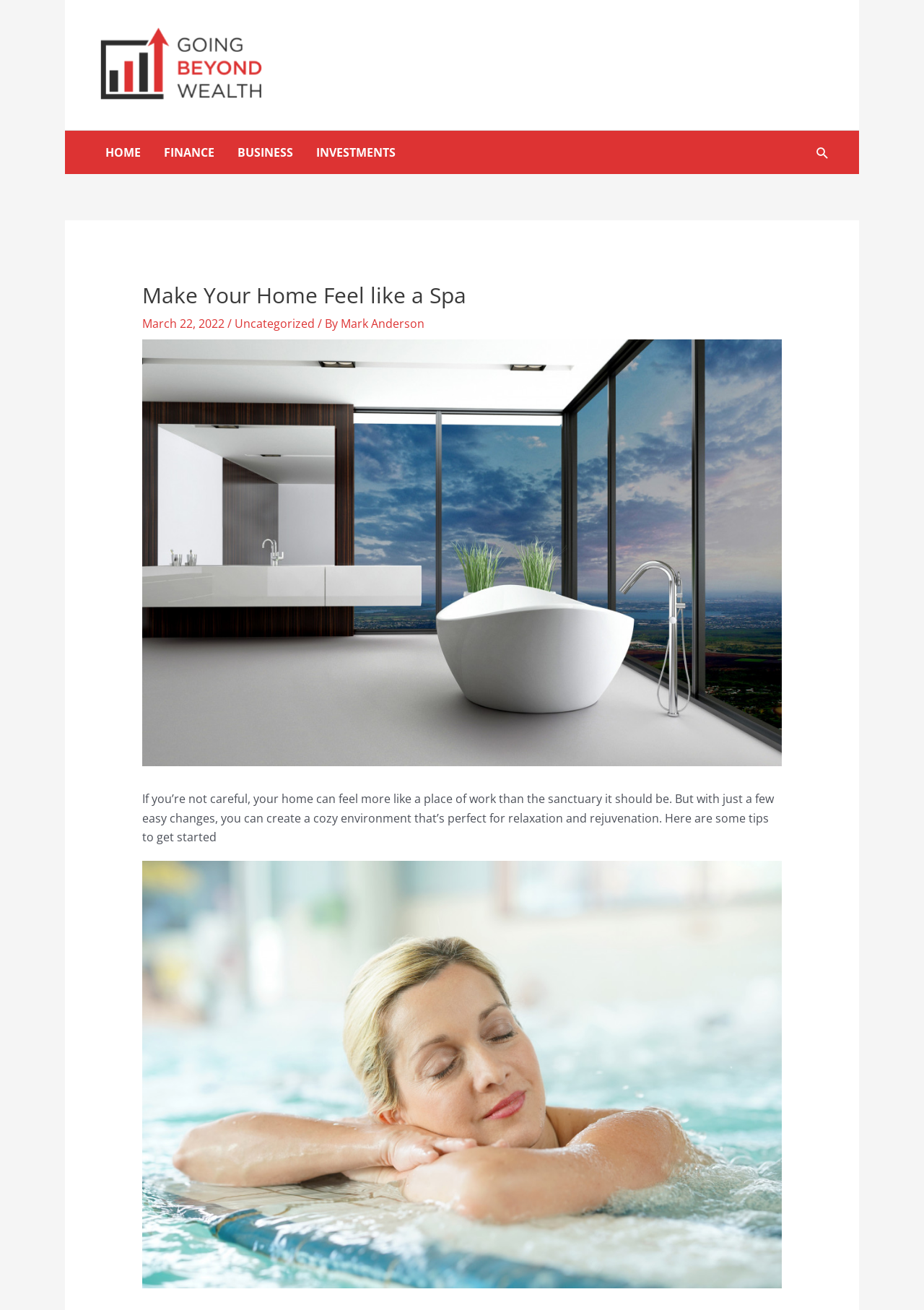Please identify the bounding box coordinates of the element on the webpage that should be clicked to follow this instruction: "Read the article 'Make Your Home Feel like a Spa'". The bounding box coordinates should be given as four float numbers between 0 and 1, formatted as [left, top, right, bottom].

[0.154, 0.215, 0.846, 0.235]